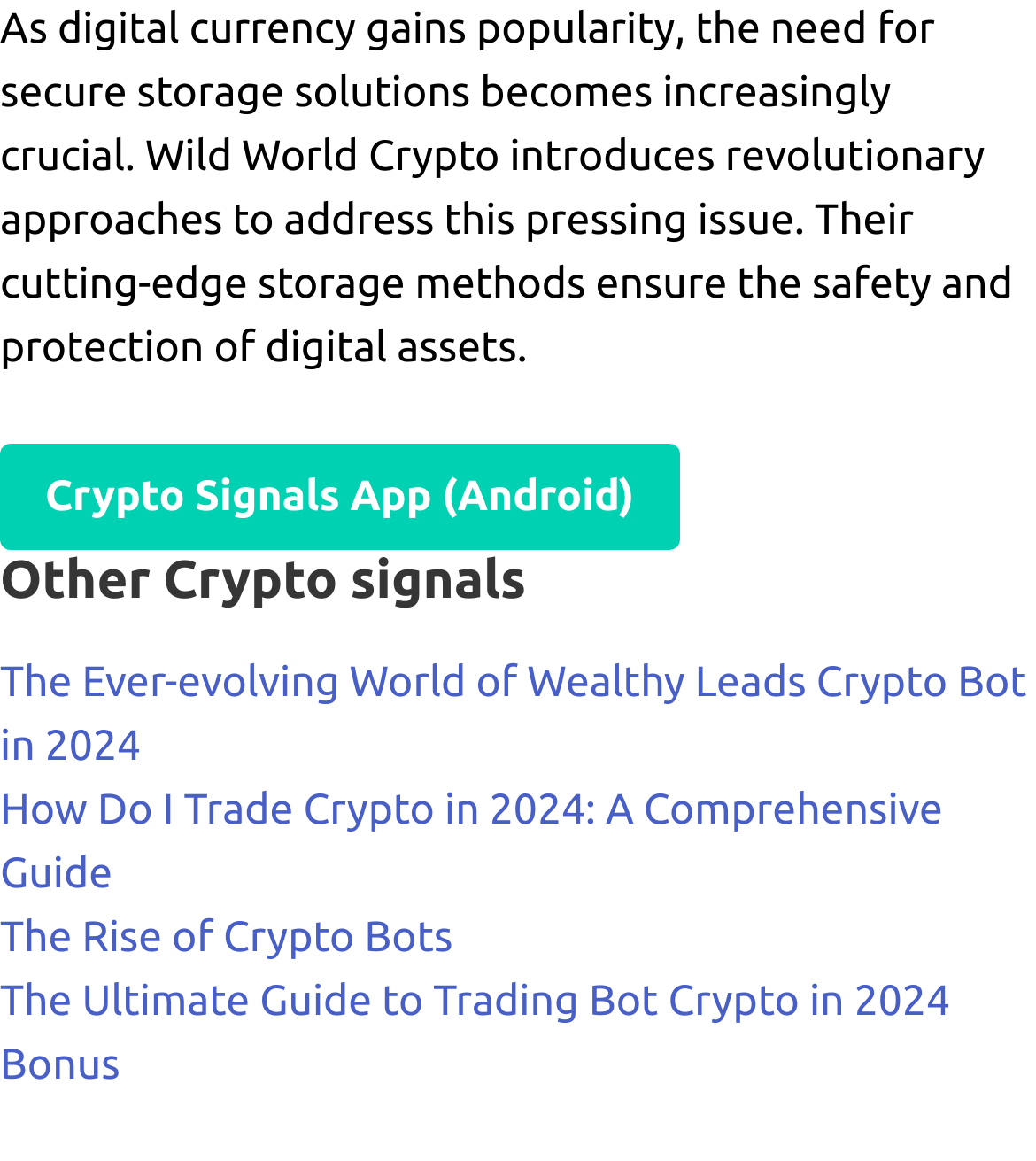Can you give a comprehensive explanation to the question given the content of the image?
What is the last link on the webpage?

The last link on the webpage is 'Bonus' because it has the highest y2 coordinate value (0.939) among all the links, indicating that it is located at the bottom of the webpage.